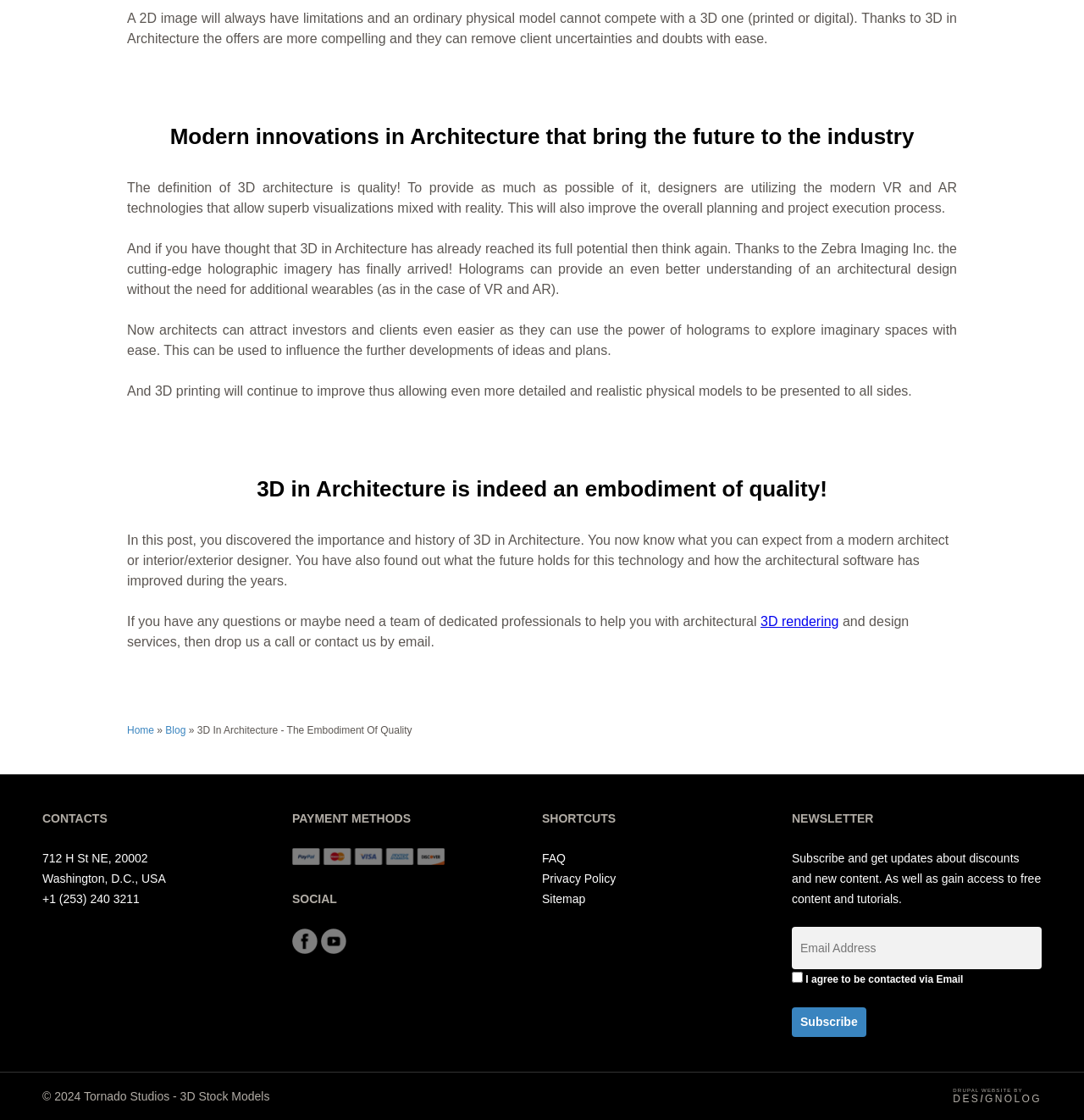Please specify the bounding box coordinates of the clickable region to carry out the following instruction: "Go to the Home page". The coordinates should be four float numbers between 0 and 1, in the format [left, top, right, bottom].

[0.117, 0.647, 0.142, 0.657]